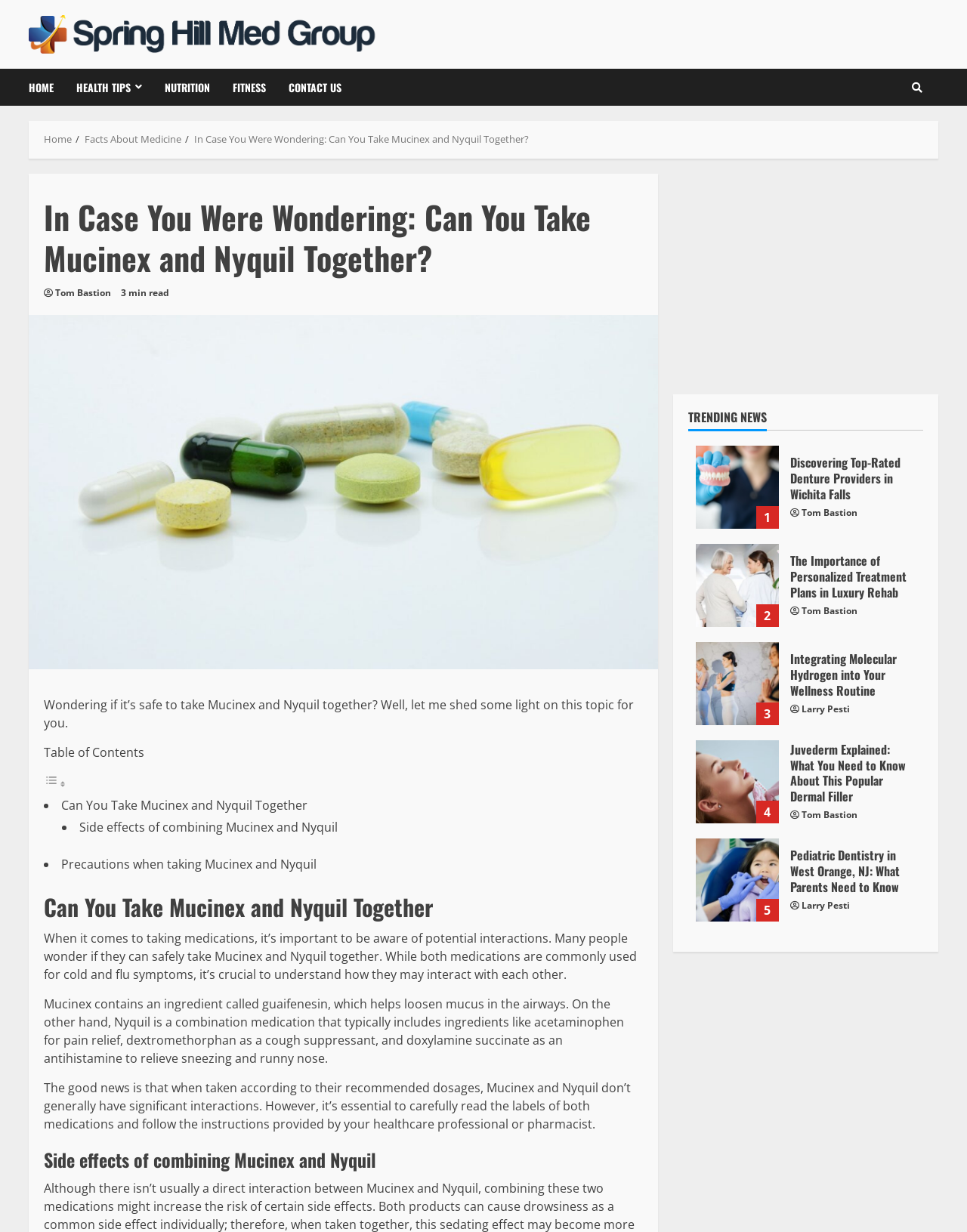Using the given element description, provide the bounding box coordinates (top-left x, top-left y, bottom-right x, bottom-right y) for the corresponding UI element in the screenshot: Facts About Medicine

[0.088, 0.108, 0.188, 0.119]